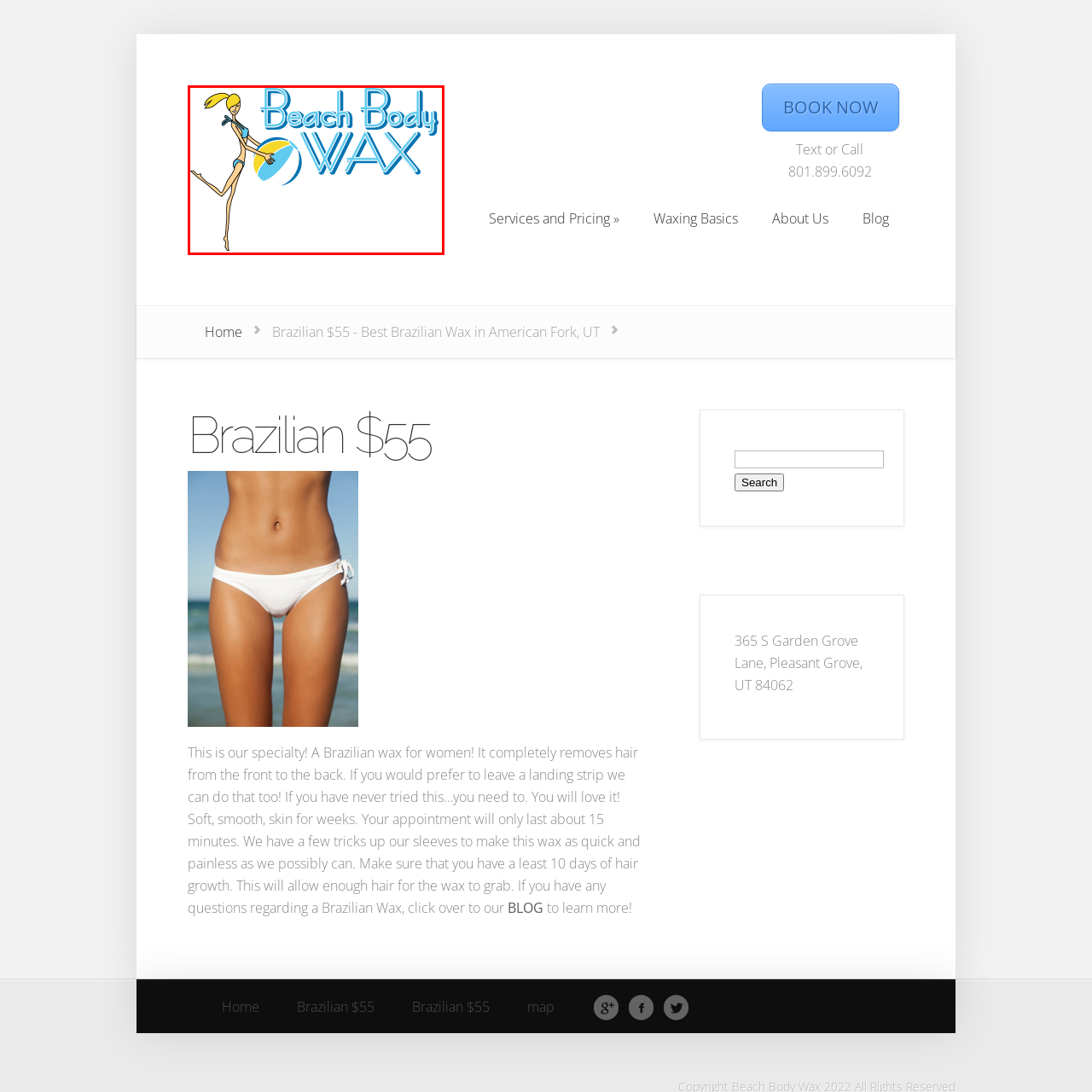Inspect the area enclosed by the red box and reply to the question using only one word or a short phrase: 
What is emphasized in the logo's text?

WAX